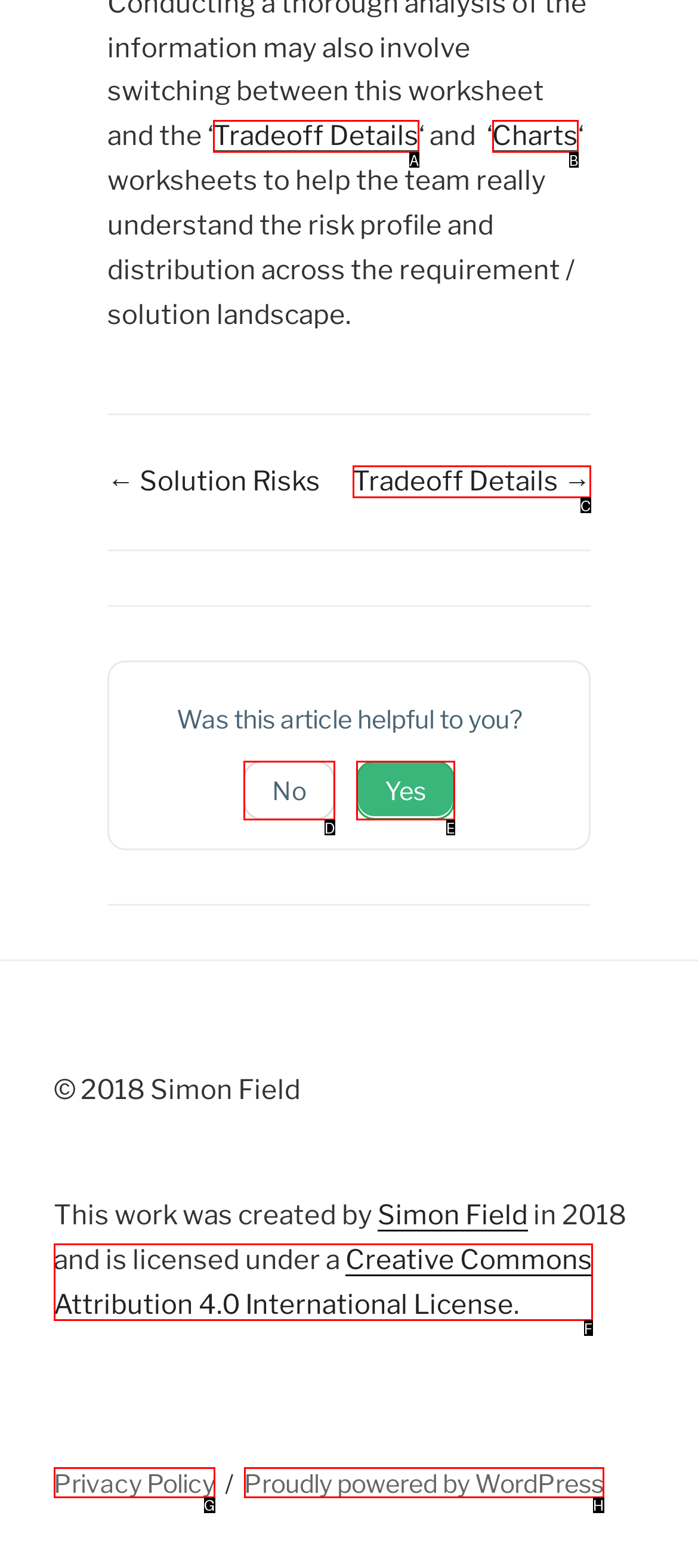Which UI element corresponds to this description: Codepo8 on Twitter
Reply with the letter of the correct option.

None